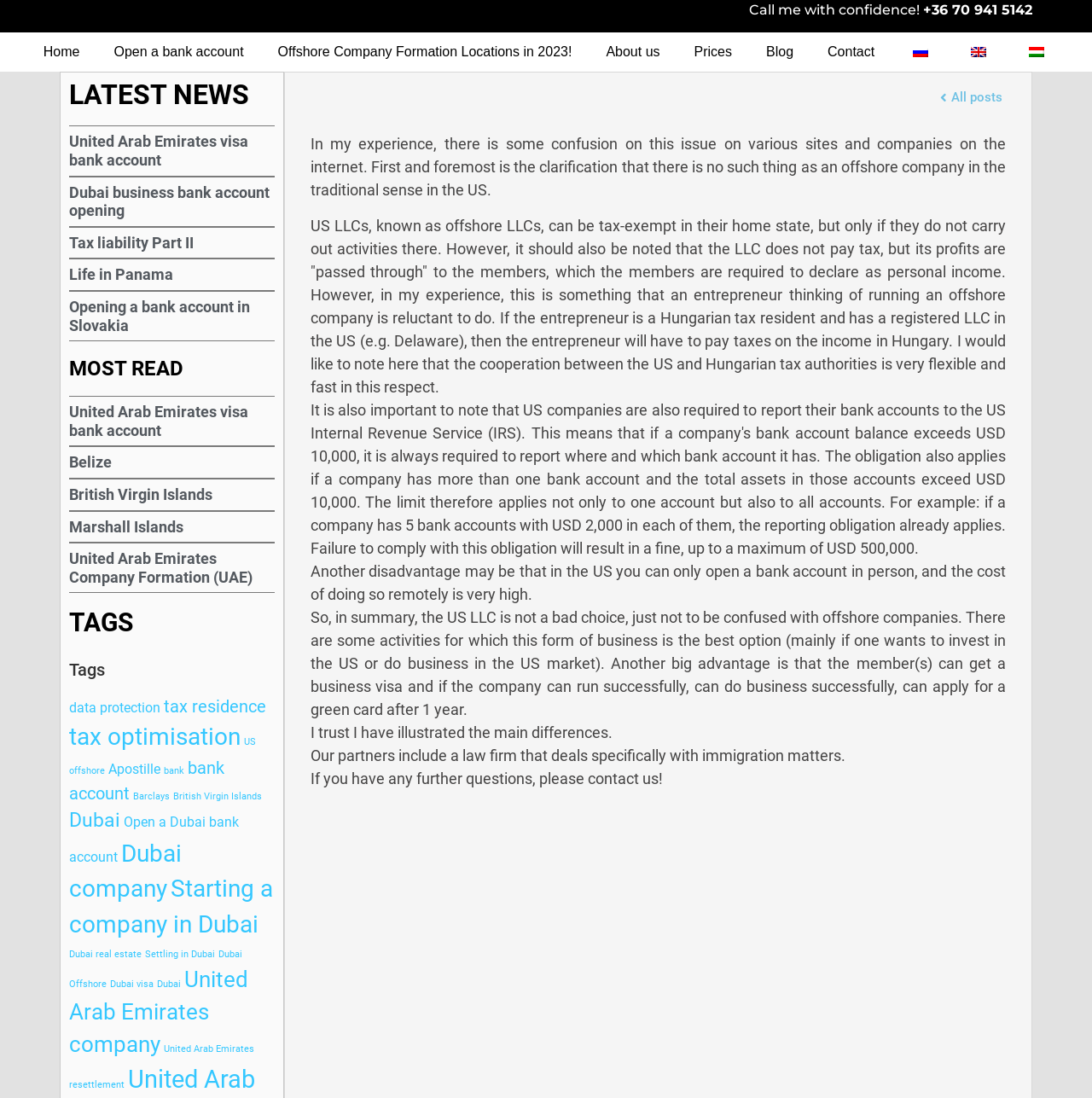Locate the bounding box coordinates of the clickable region necessary to complete the following instruction: "Learn about United Arab Emirates visa bank account". Provide the coordinates in the format of four float numbers between 0 and 1, i.e., [left, top, right, bottom].

[0.063, 0.121, 0.227, 0.154]